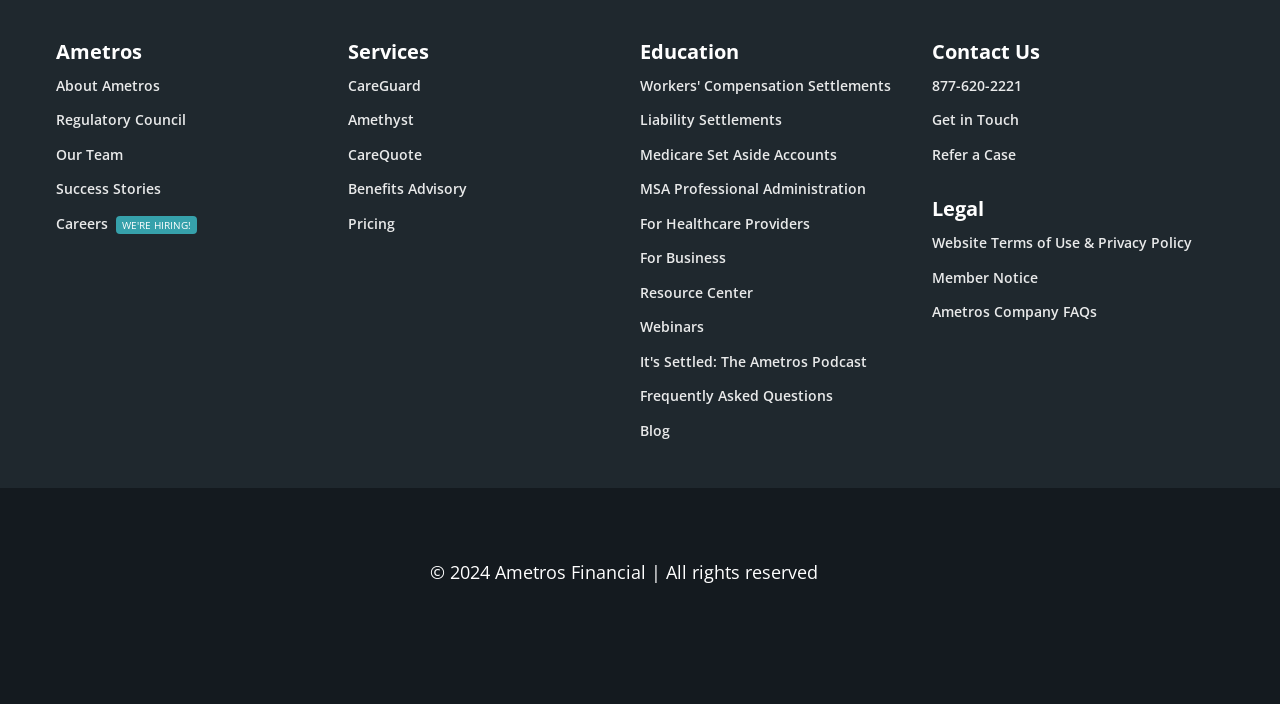Please provide the bounding box coordinates in the format (top-left x, top-left y, bottom-right x, bottom-right y). Remember, all values are floating point numbers between 0 and 1. What is the bounding box coordinate of the region described as: CareGuard

[0.272, 0.108, 0.329, 0.135]